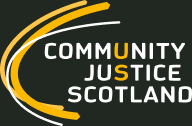What is the background color of the logo?
Please give a detailed and elaborate explanation in response to the question.

The caption describes the logo as having a distinct black background, which provides a contrasting color to the vibrant yellow of the word 'JUSTICE'.